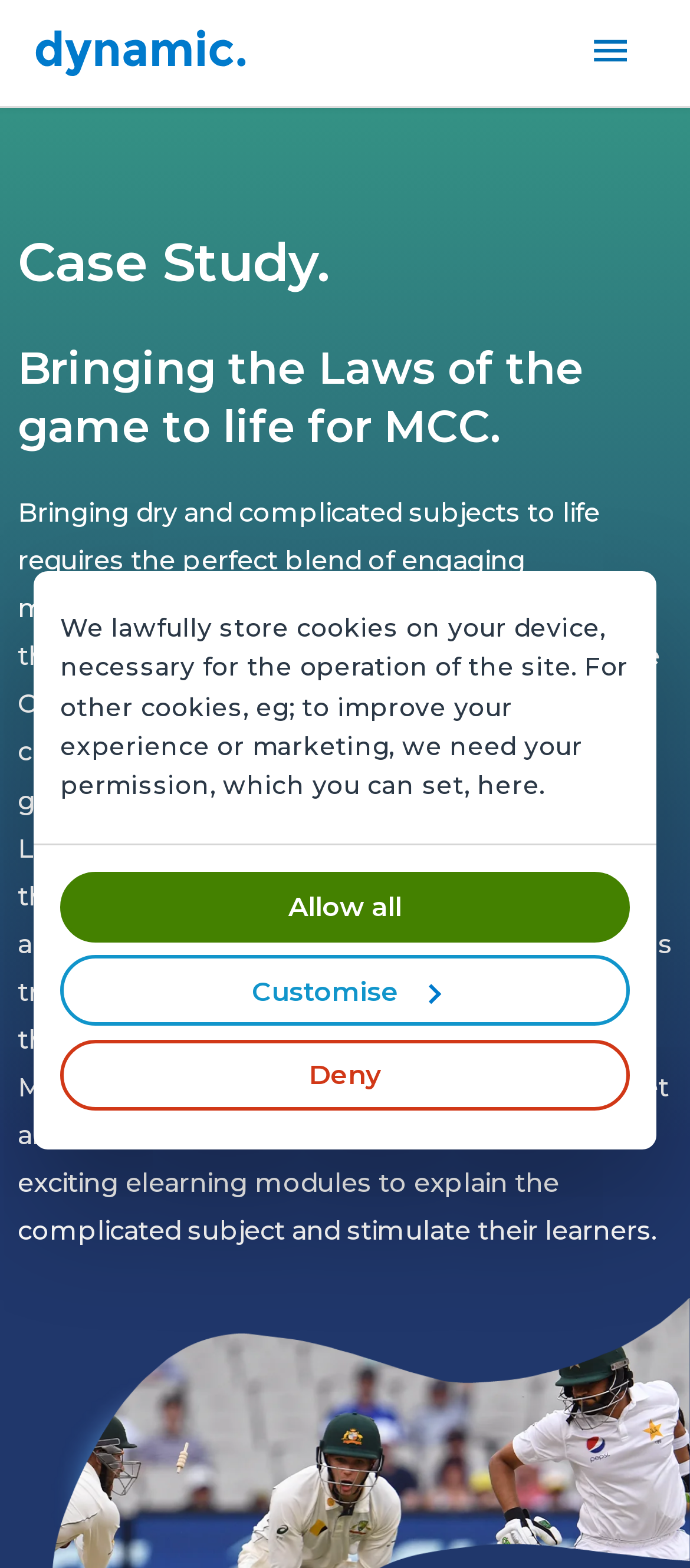Give a short answer to this question using one word or a phrase:
What is the purpose of the elearning modules?

Explain the Laws of Cricket